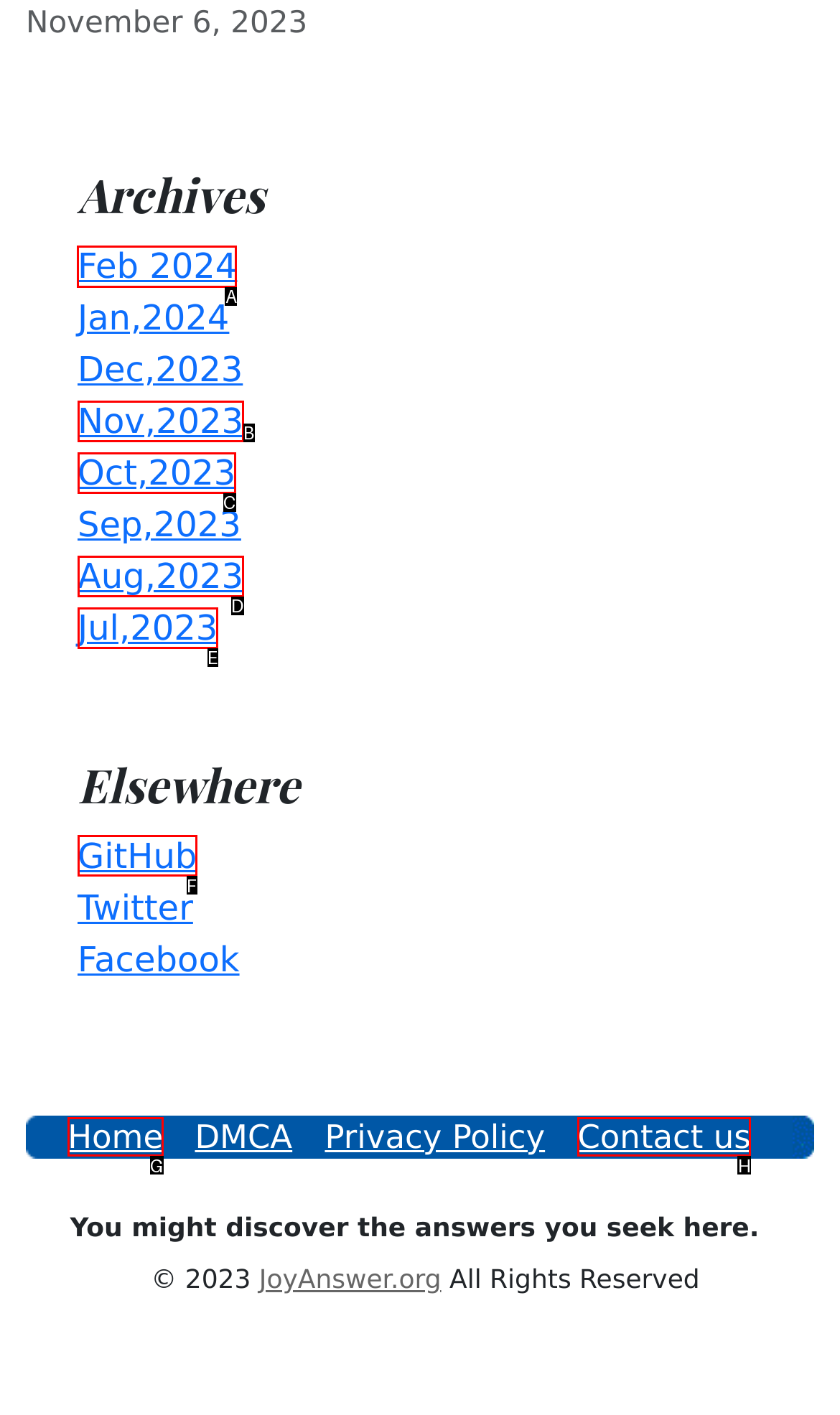Which option should I select to accomplish the task: View archives for February 2024? Respond with the corresponding letter from the given choices.

A